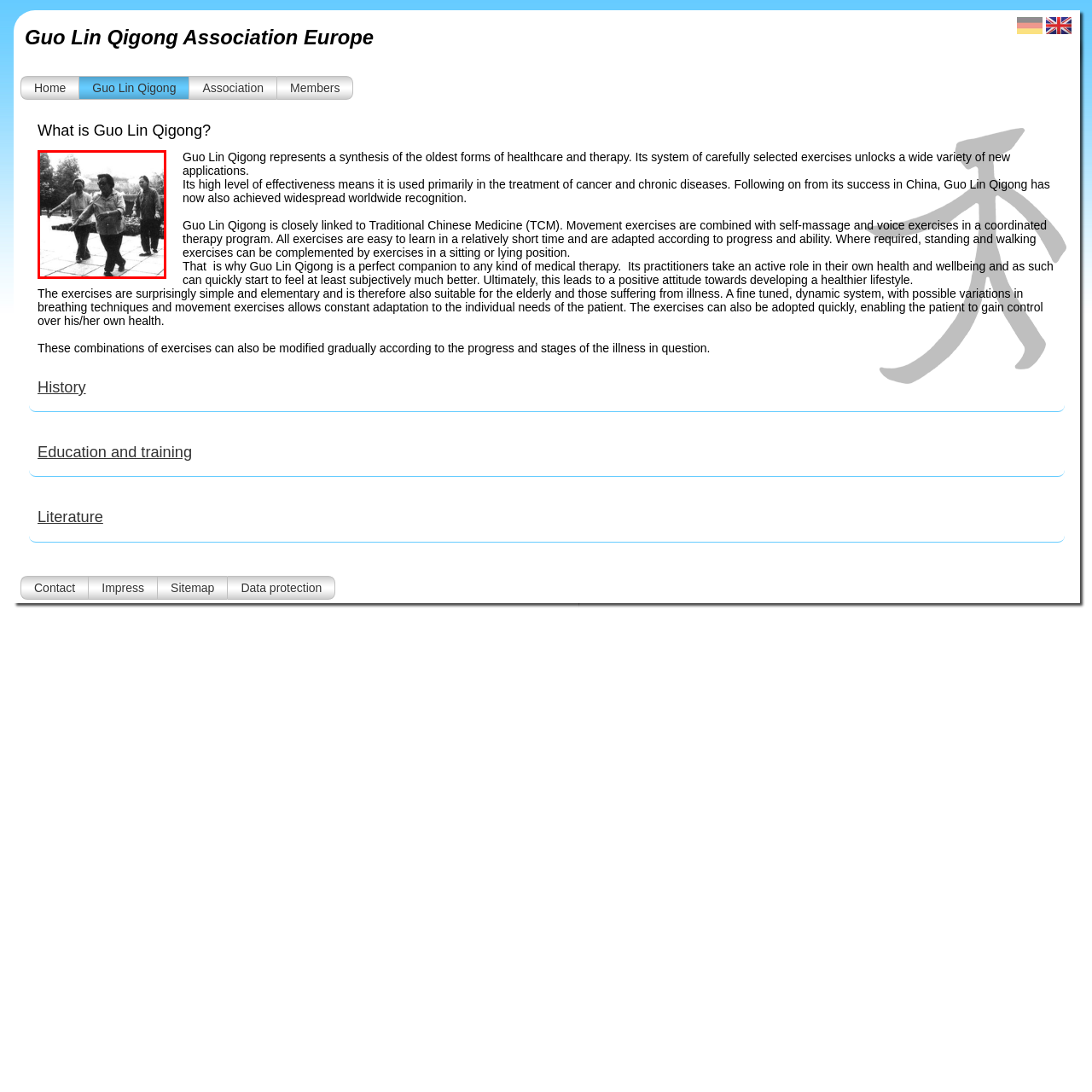Where is the practice taking place?
Examine the visual content inside the red box and reply with a single word or brief phrase that best answers the question.

Outdoor space